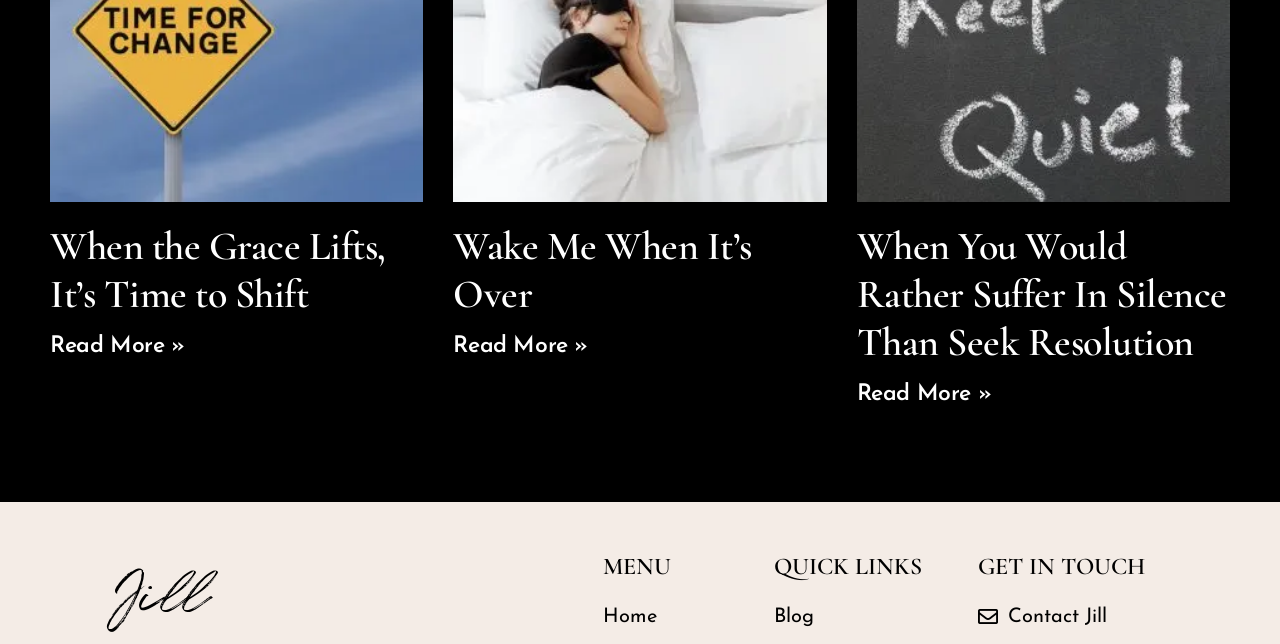Bounding box coordinates are to be given in the format (top-left x, top-left y, bottom-right x, bottom-right y). All values must be floating point numbers between 0 and 1. Provide the bounding box coordinate for the UI element described as: Wake Me When It’s Over

[0.354, 0.345, 0.587, 0.495]